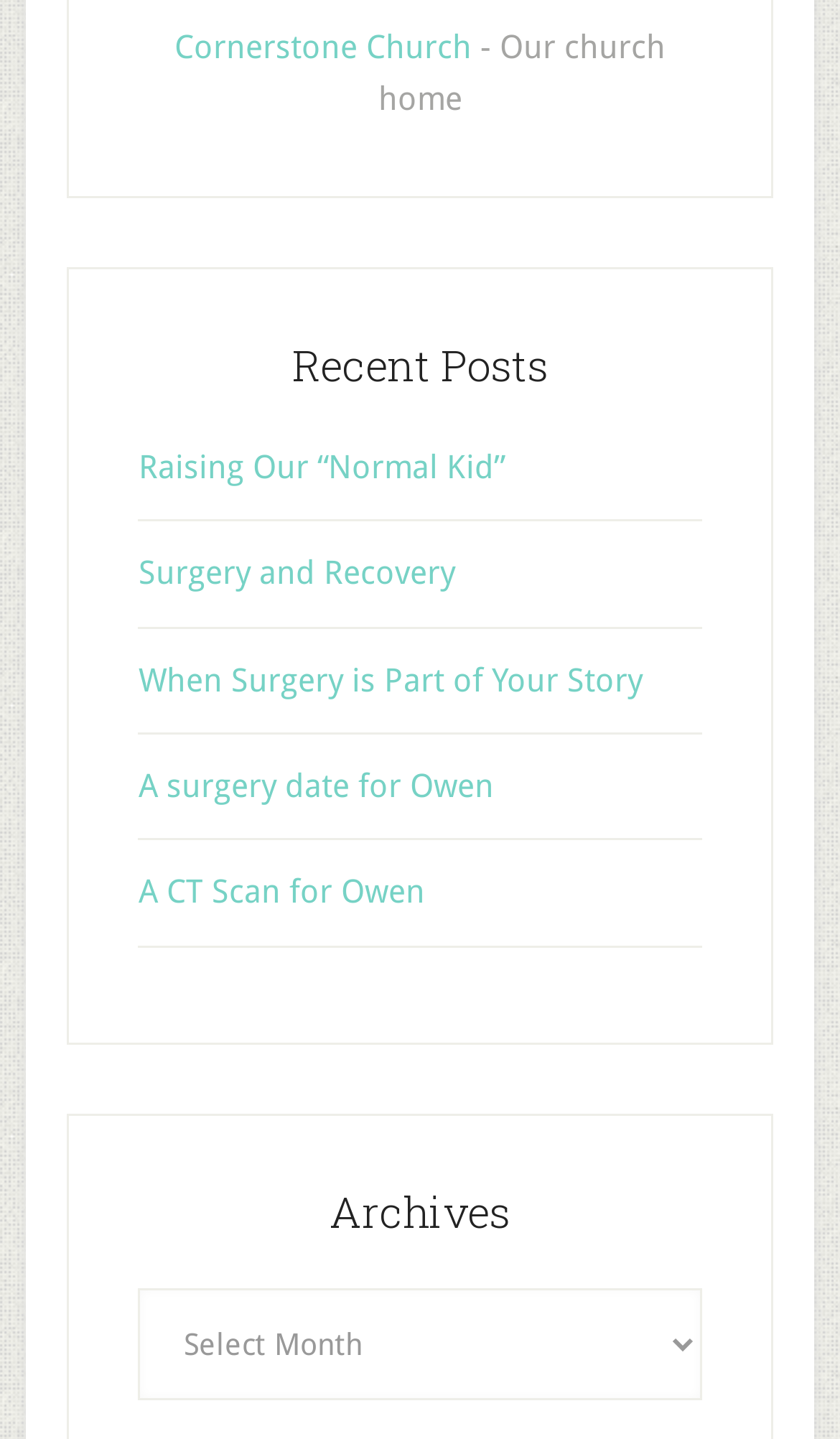Using the image as a reference, answer the following question in as much detail as possible:
How many recent posts are listed?

Under the 'Recent Posts' heading, there are five links listed, which are 'Raising Our “Normal Kid”', 'Surgery and Recovery', 'When Surgery is Part of Your Story', 'A surgery date for Owen', and 'A CT Scan for Owen'.